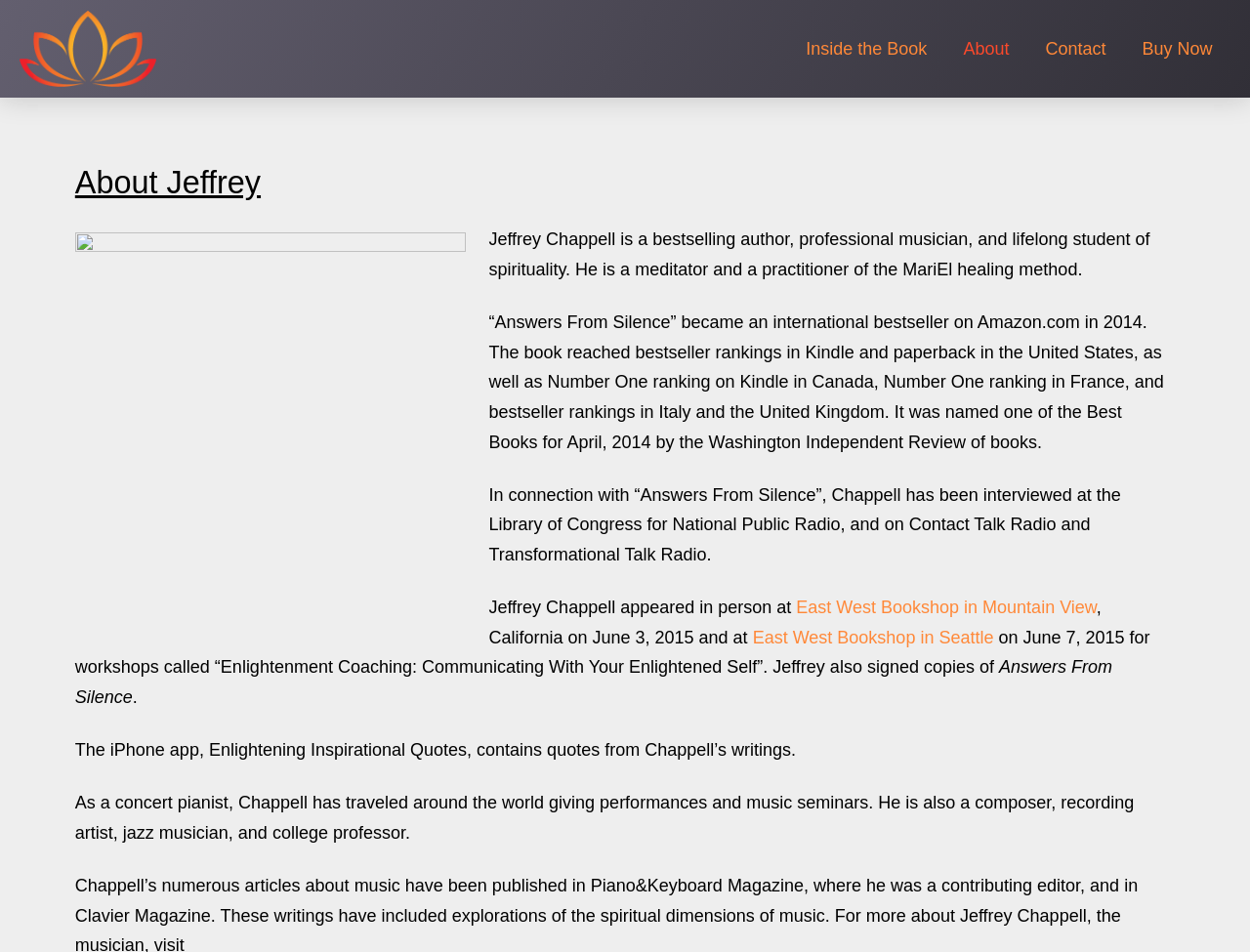Respond to the following question with a brief word or phrase:
What is Jeffrey Chappell's role in the music industry?

Concert pianist, composer, recording artist, jazz musician, college professor